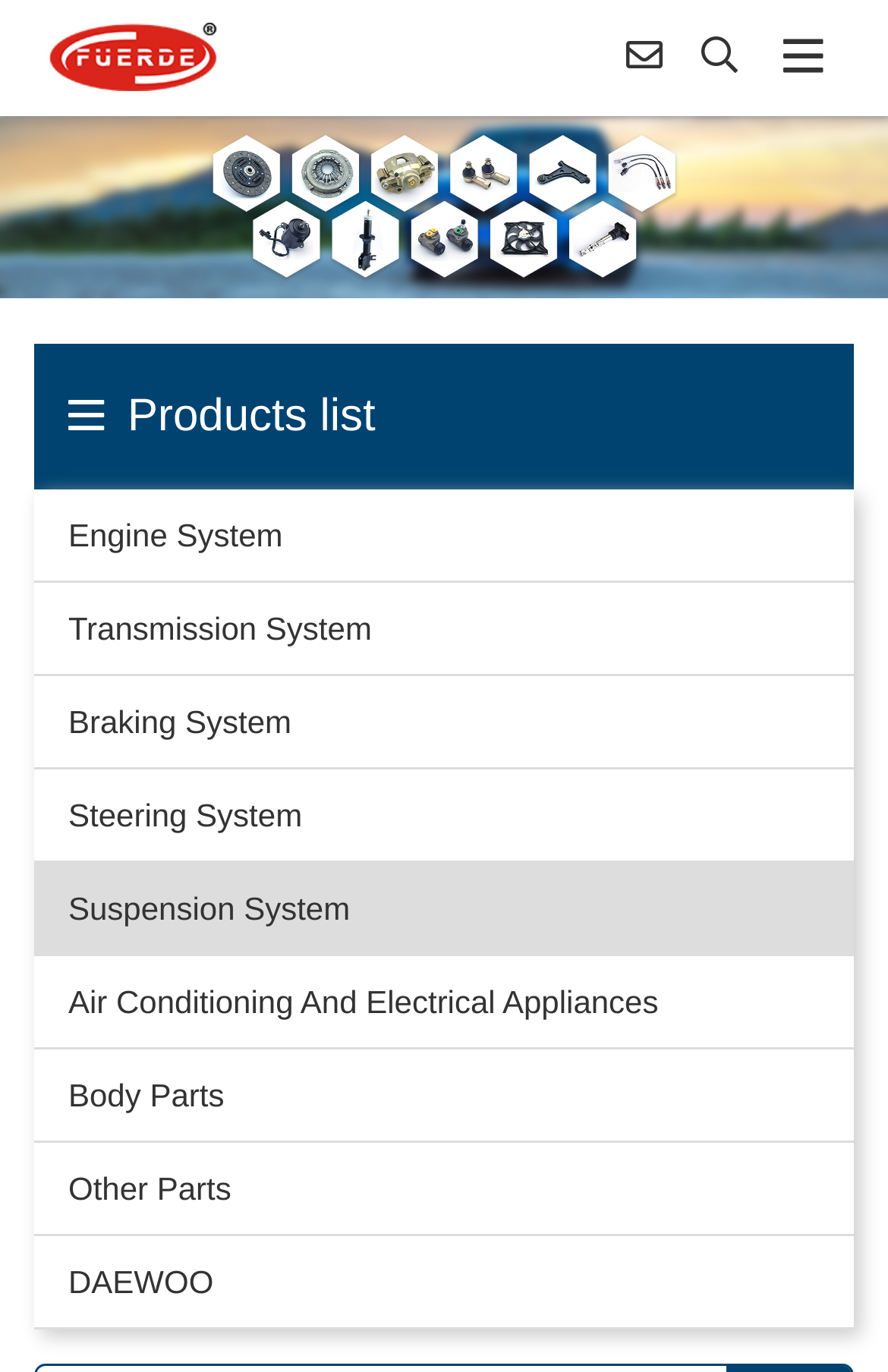How many product categories are listed?
Look at the image and answer the question with a single word or phrase.

9